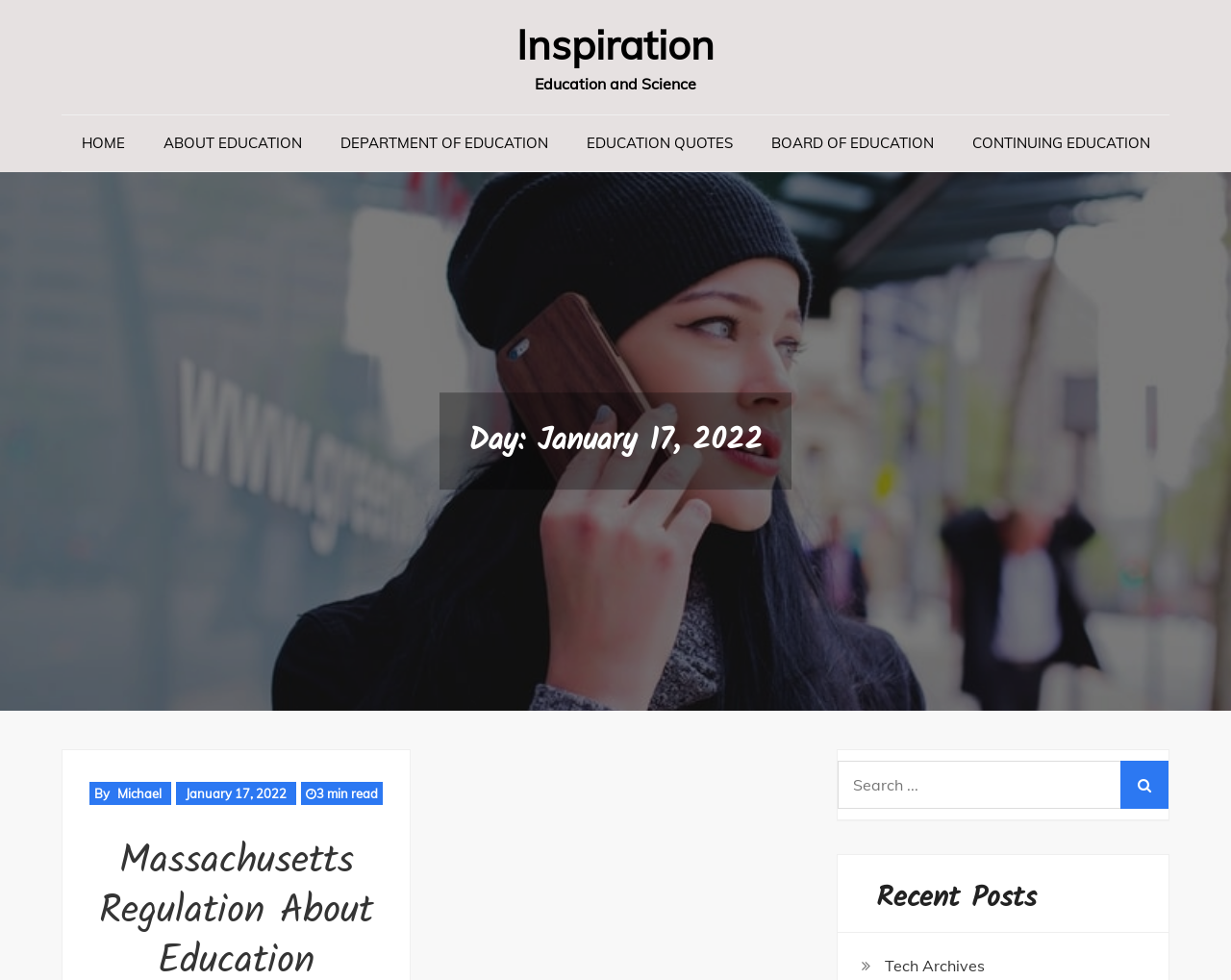Determine the bounding box coordinates for the clickable element to execute this instruction: "view recent posts". Provide the coordinates as four float numbers between 0 and 1, i.e., [left, top, right, bottom].

[0.681, 0.883, 0.949, 0.952]